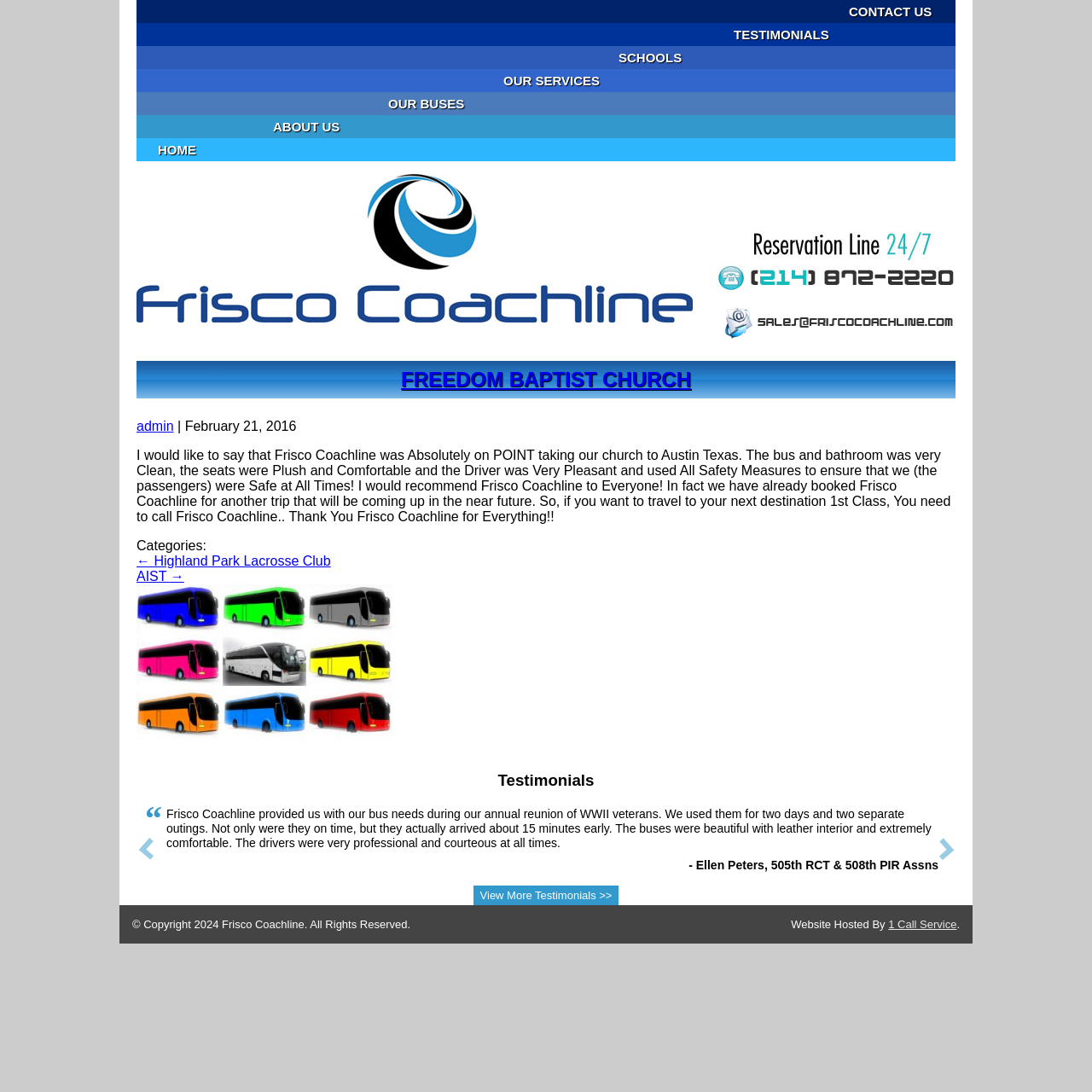Please specify the coordinates of the bounding box for the element that should be clicked to carry out this instruction: "Check the reservation line". The coordinates must be four float numbers between 0 and 1, formatted as [left, top, right, bottom].

[0.656, 0.198, 0.875, 0.268]